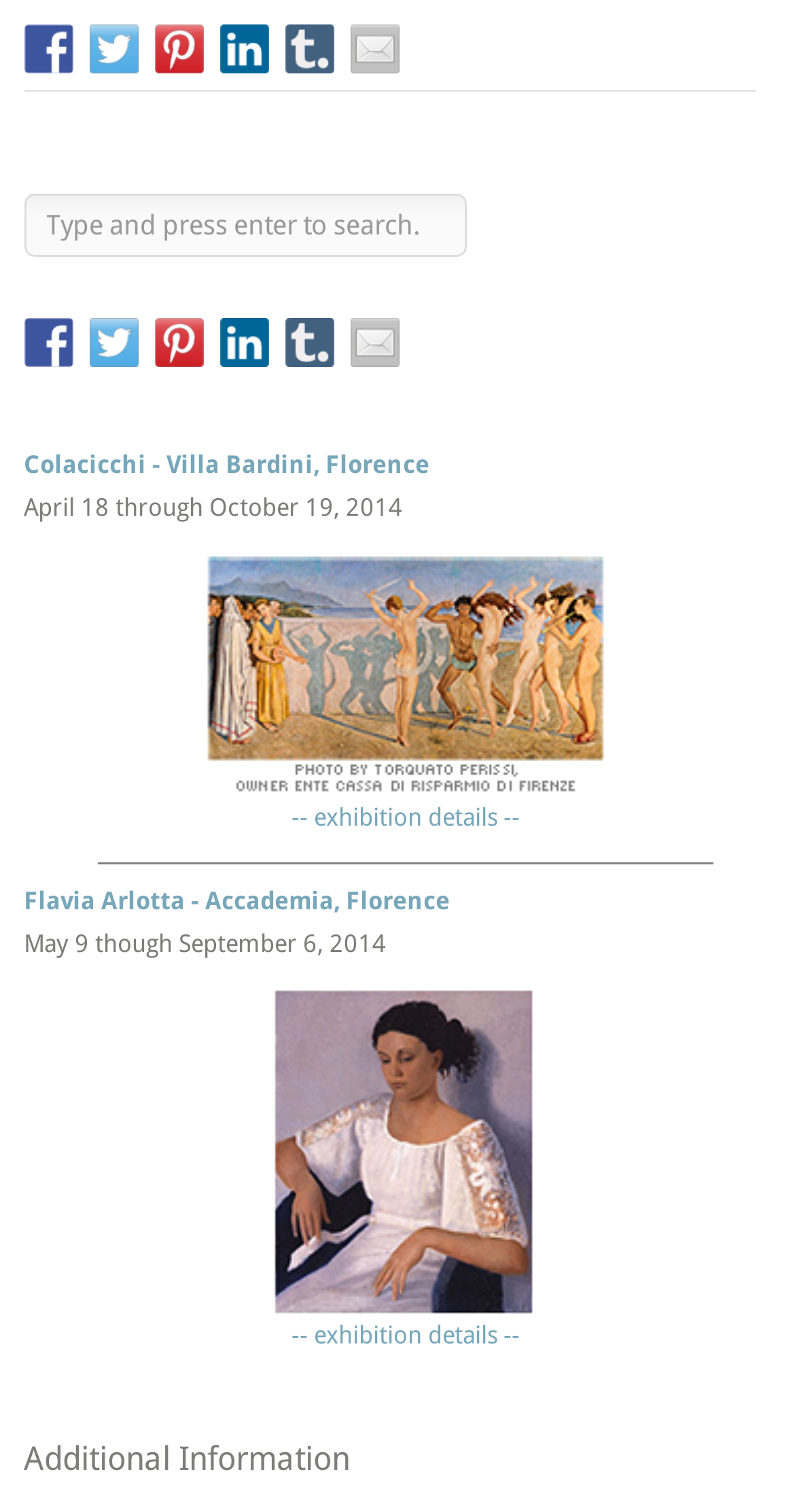How many exhibitions are listed on this webpage?
Refer to the image and provide a one-word or short phrase answer.

2